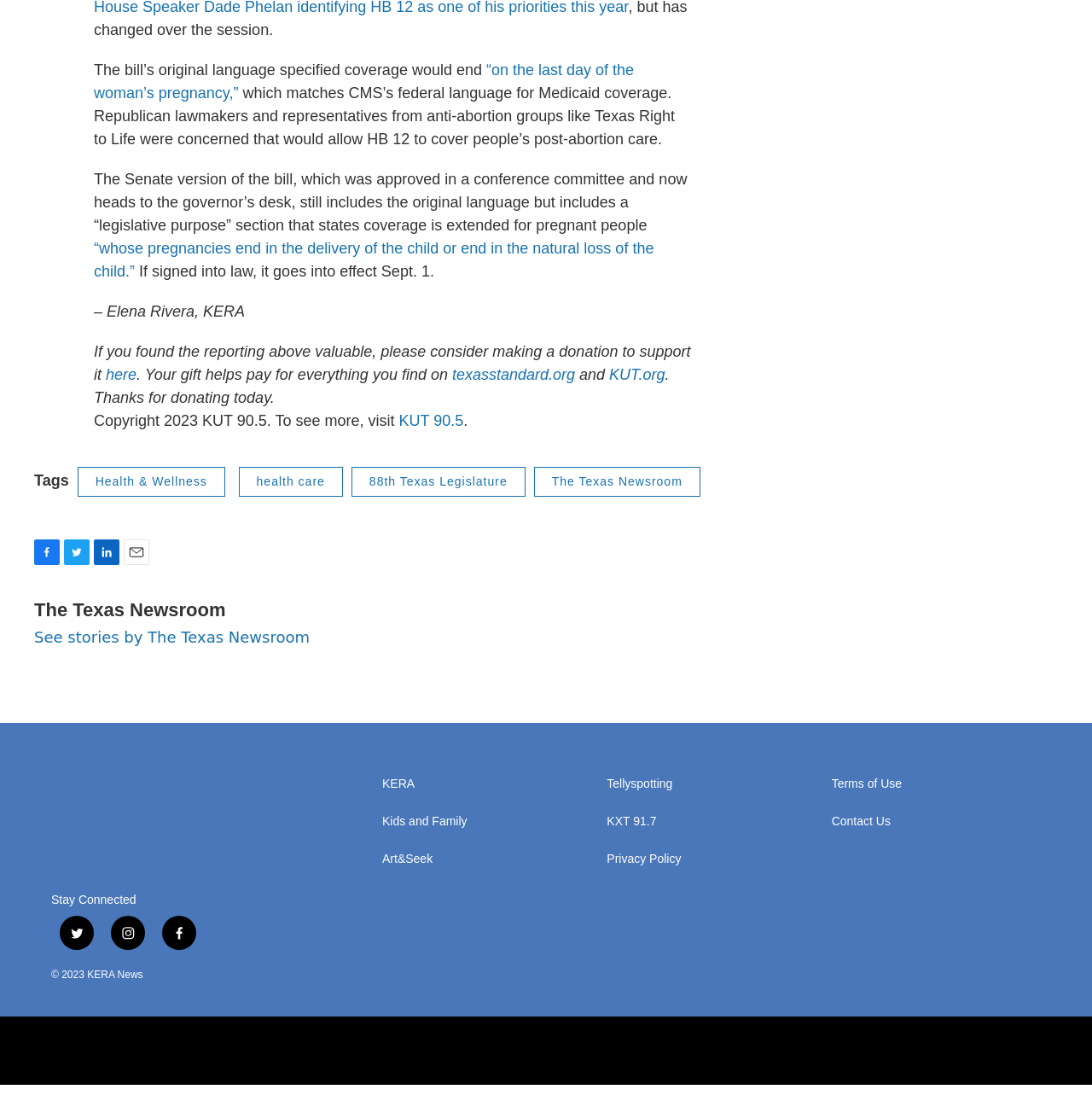From the image, can you give a detailed response to the question below:
What social media platforms can readers follow the website on?

At the bottom of the webpage, I see a section that says 'Stay Connected' and has links to Facebook, Twitter, and LinkedIn. This suggests that readers can follow the website on these social media platforms.